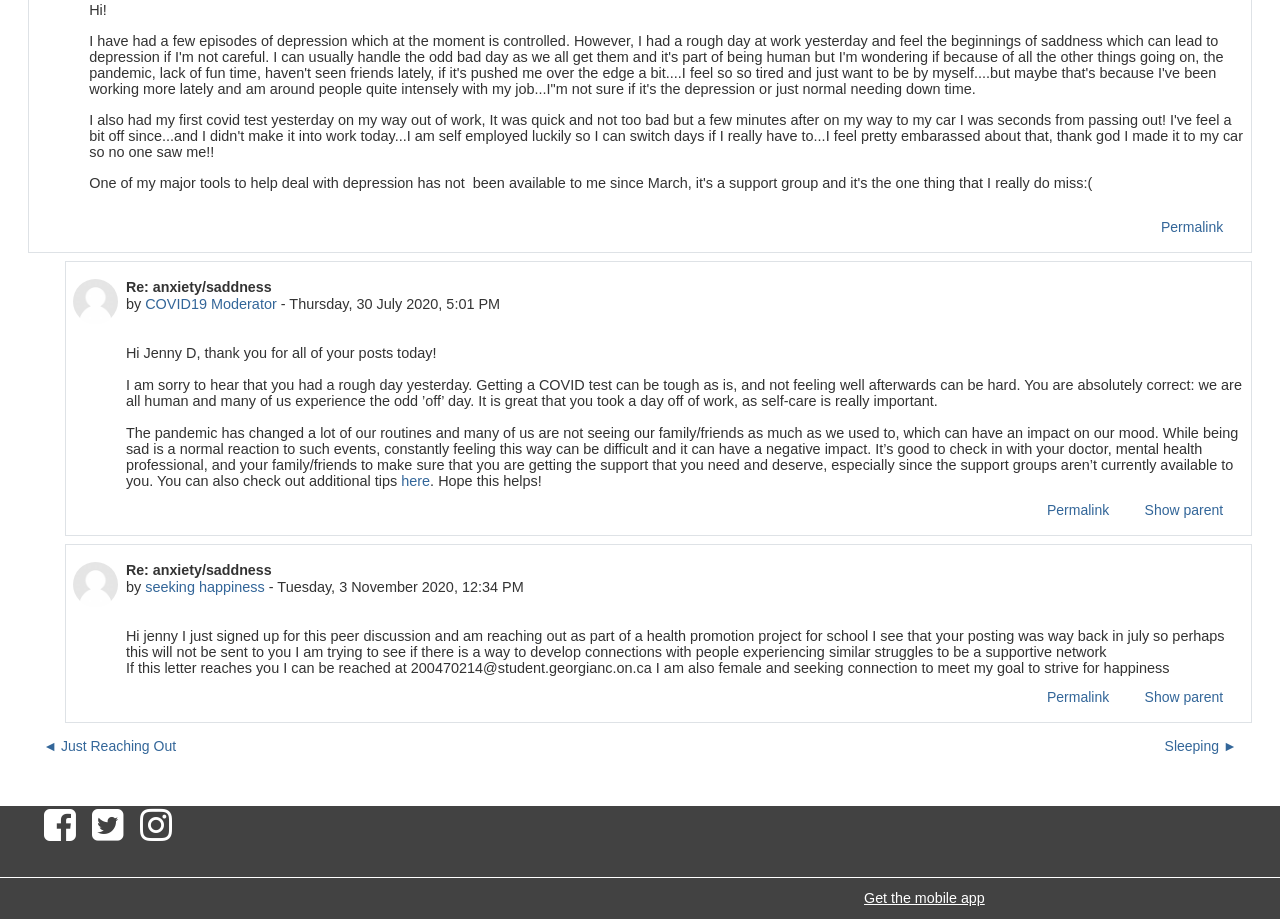Calculate the bounding box coordinates for the UI element based on the following description: "Permalink". Ensure the coordinates are four float numbers between 0 and 1, i.e., [left, top, right, bottom].

[0.806, 0.741, 0.878, 0.777]